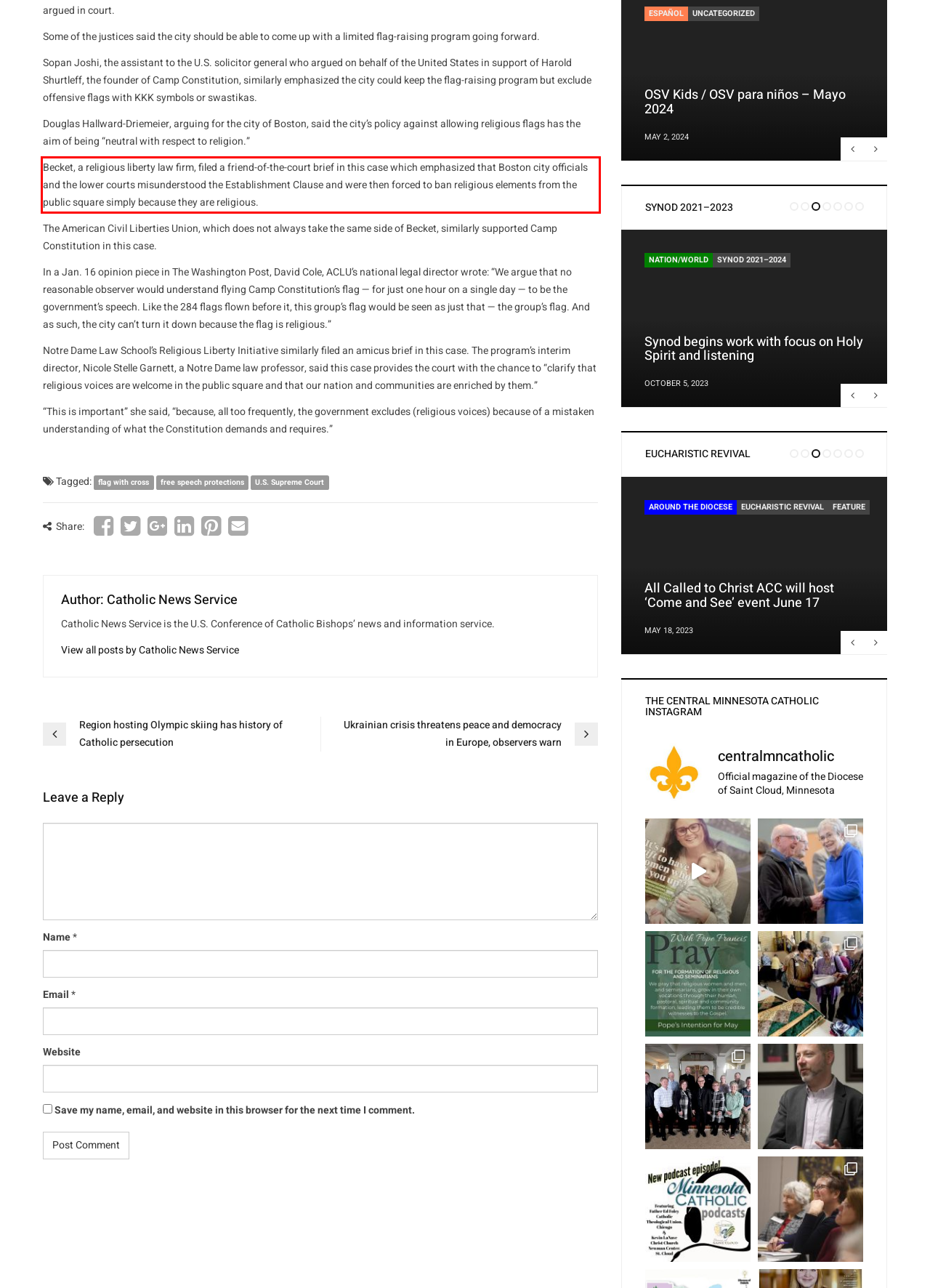Identify the text inside the red bounding box on the provided webpage screenshot by performing OCR.

Becket, a religious liberty law firm, filed a friend-of-the-court brief in this case which emphasized that Boston city officials and the lower courts misunderstood the Establishment Clause and were then forced to ban religious elements from the public square simply because they are religious.